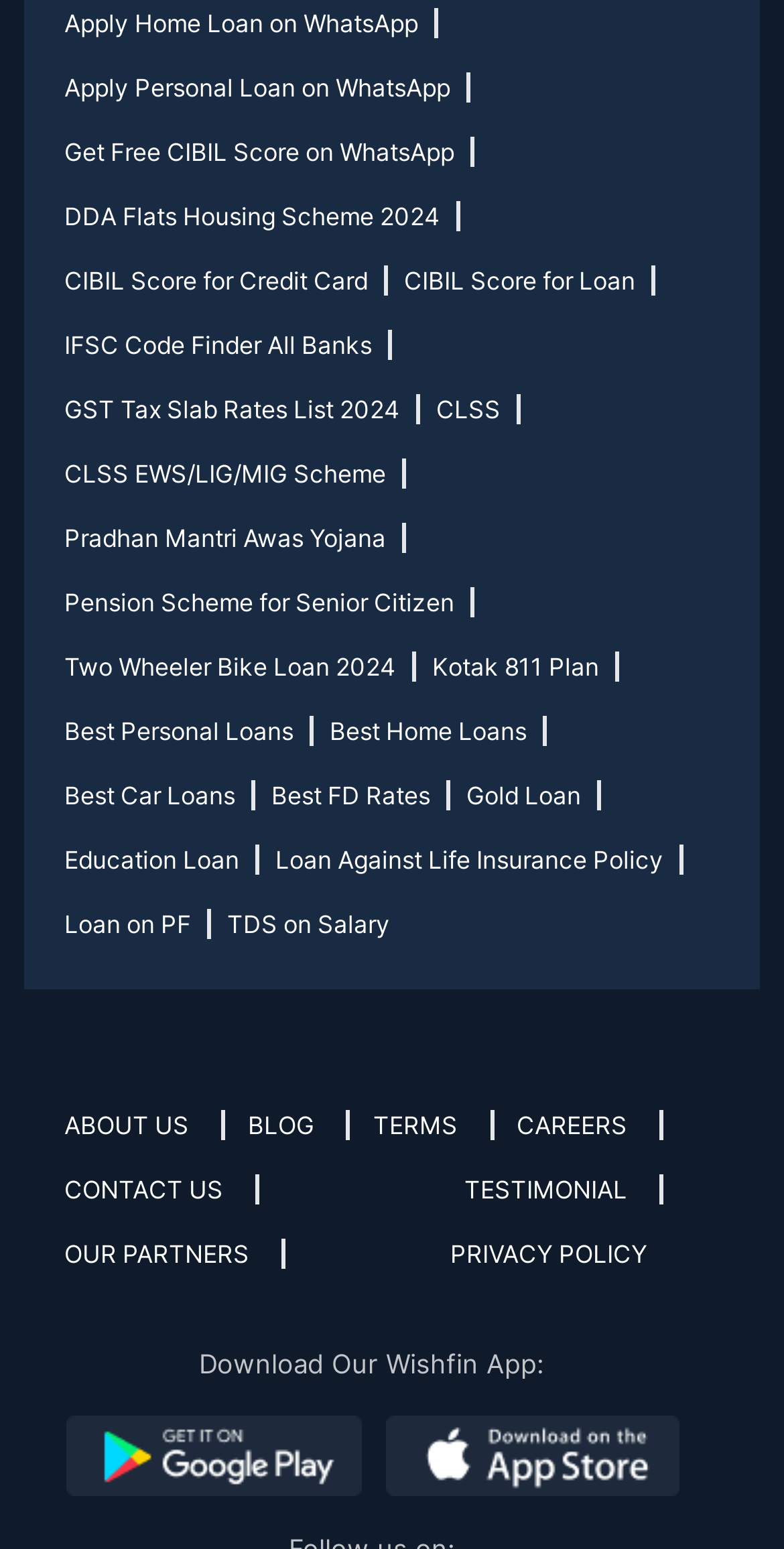Determine the bounding box coordinates of the clickable area required to perform the following instruction: "Read about the company on the ABOUT US page". The coordinates should be represented as four float numbers between 0 and 1: [left, top, right, bottom].

[0.082, 0.717, 0.287, 0.736]